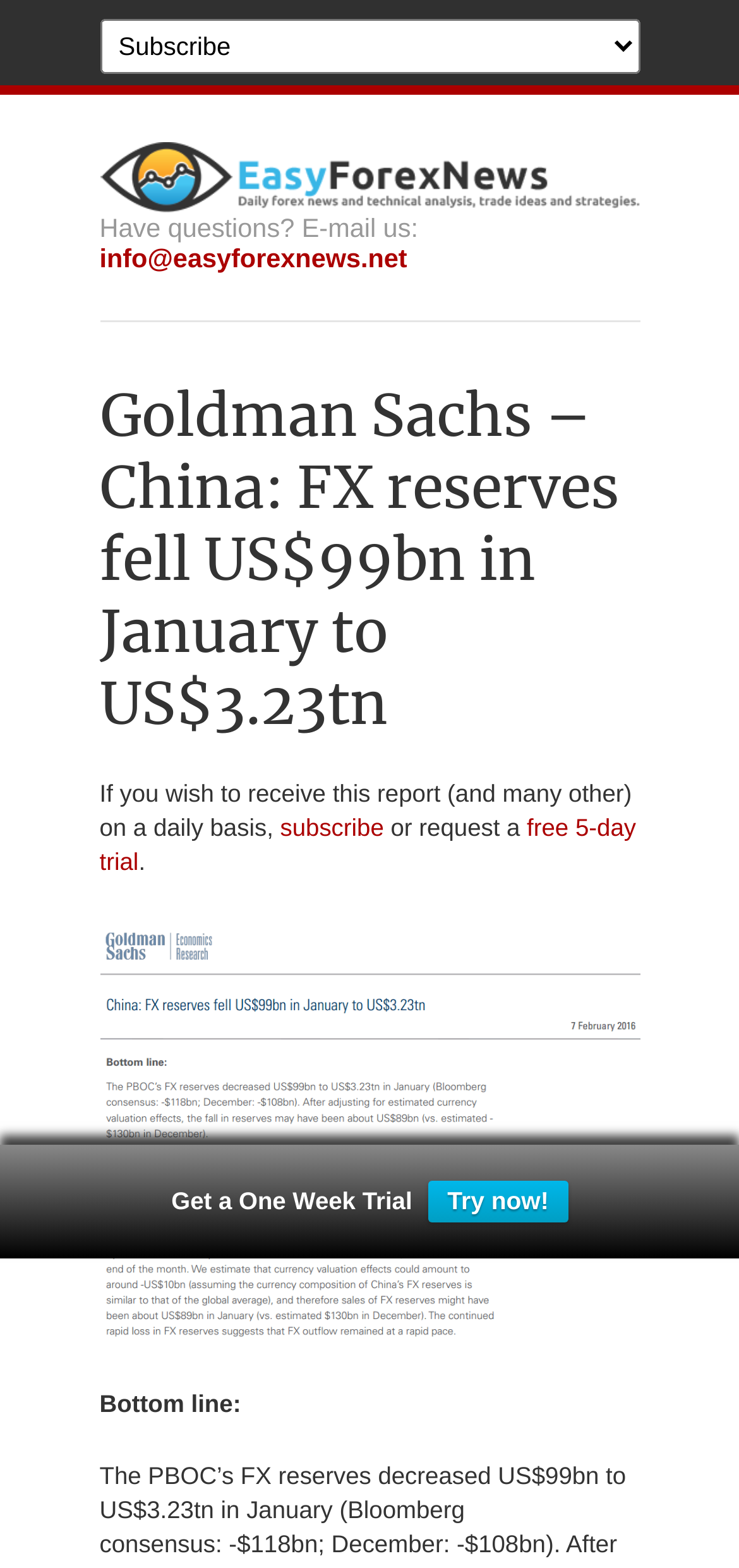Please provide the main heading of the webpage content.

Goldman Sachs – China: FX reserves fell US$99bn in January to US$3.23tn